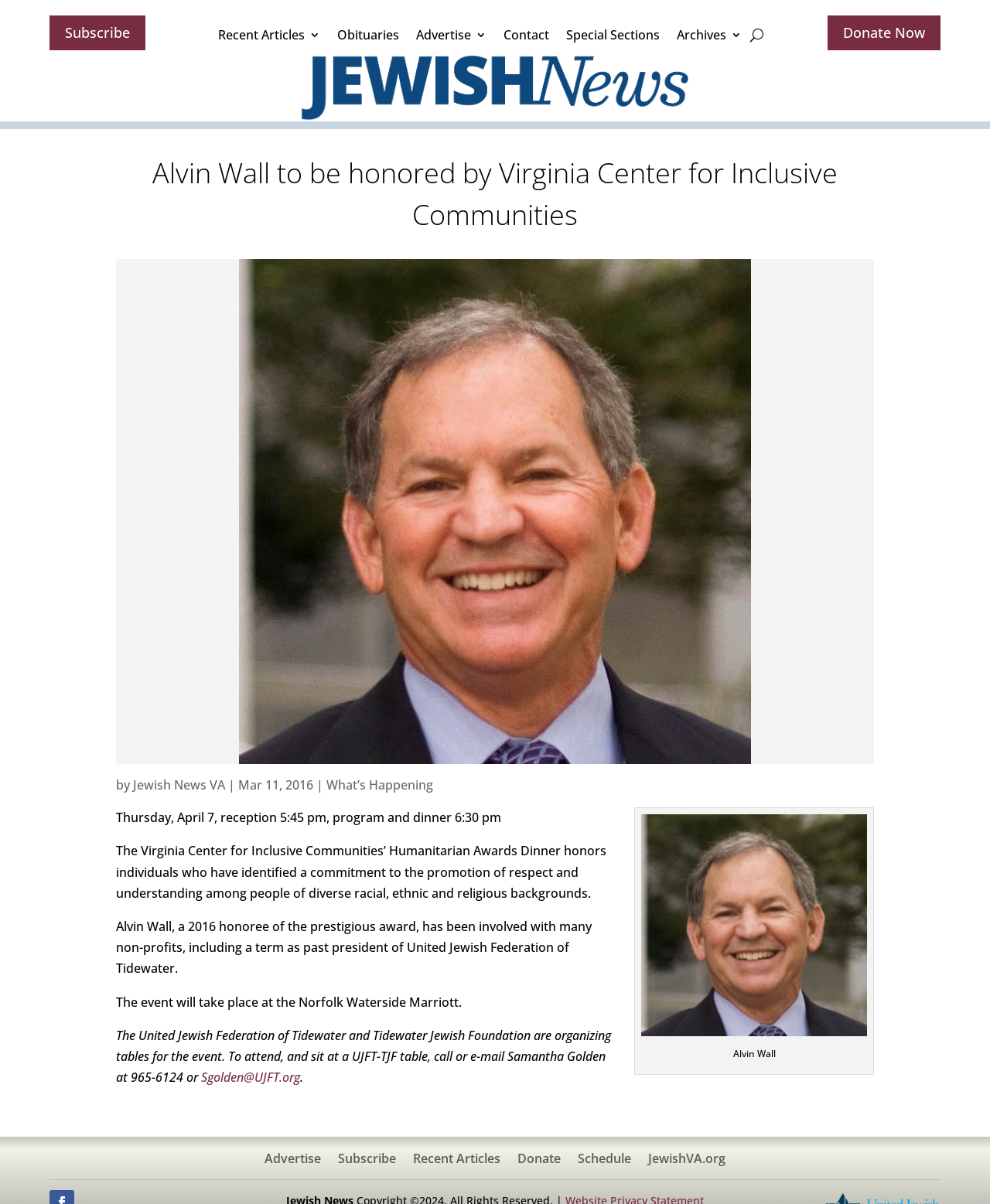Please give a one-word or short phrase response to the following question: 
How can one attend the Humanitarian Awards Dinner and sit at a UJFT-TJF table?

Call or email Samantha Golden